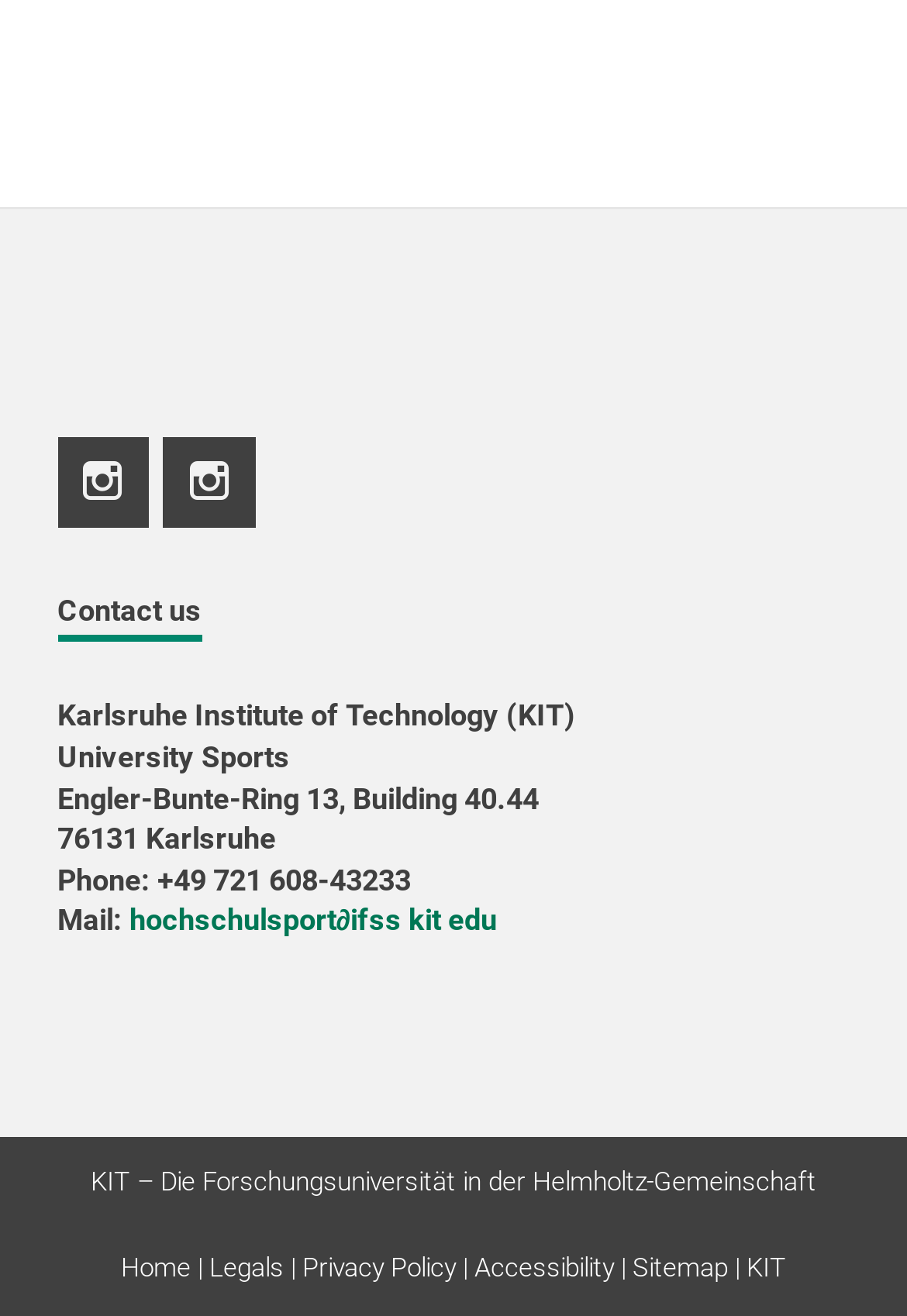Given the element description: "Detección y extrinsión incendios", predict the bounding box coordinates of the UI element it refers to, using four float numbers between 0 and 1, i.e., [left, top, right, bottom].

None